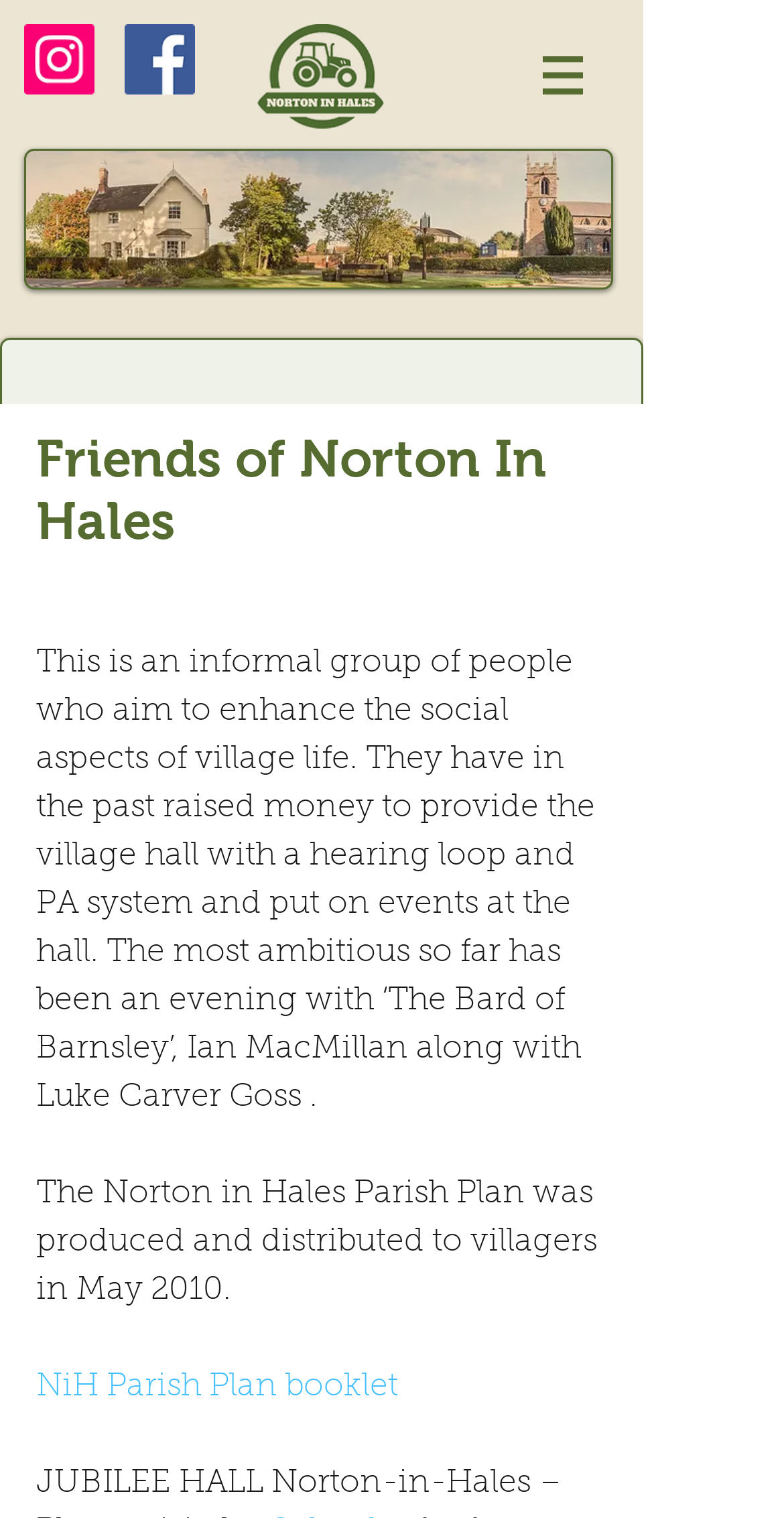What is the purpose of the Friends of Norton In Hales group?
From the image, respond with a single word or phrase.

Enhance social aspects of village life